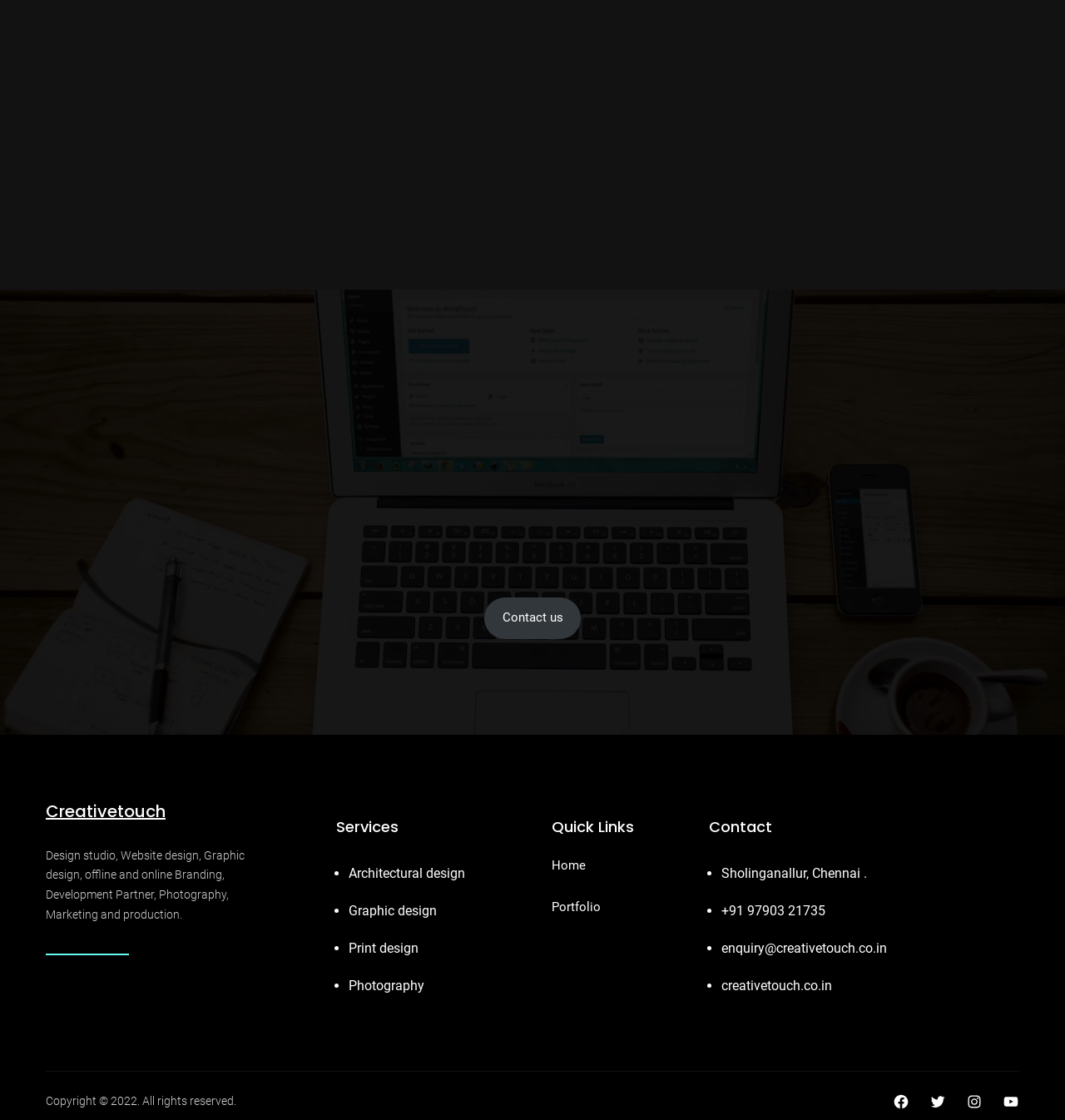Find the bounding box coordinates for the HTML element described as: "Contact us". The coordinates should consist of four float values between 0 and 1, i.e., [left, top, right, bottom].

[0.454, 0.534, 0.546, 0.57]